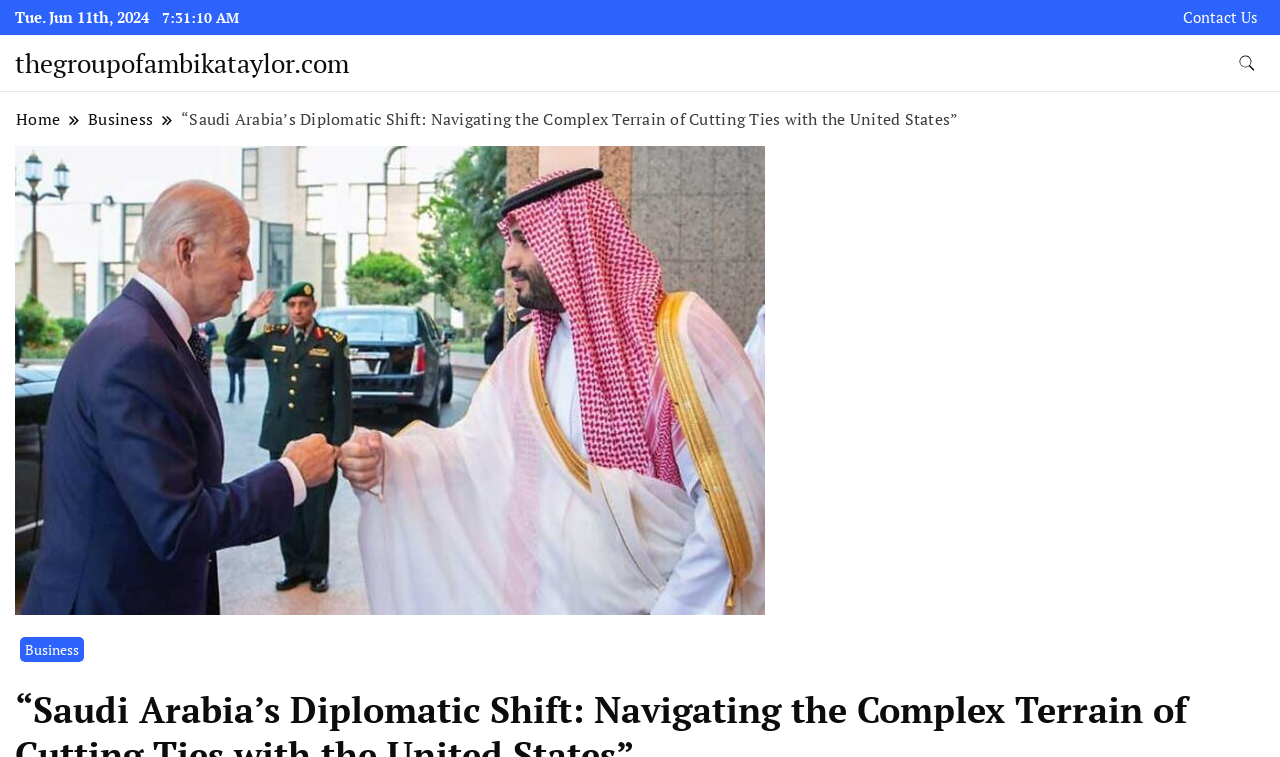Please respond to the question using a single word or phrase:
What is the icon next to the 'Contact Us' link?

None